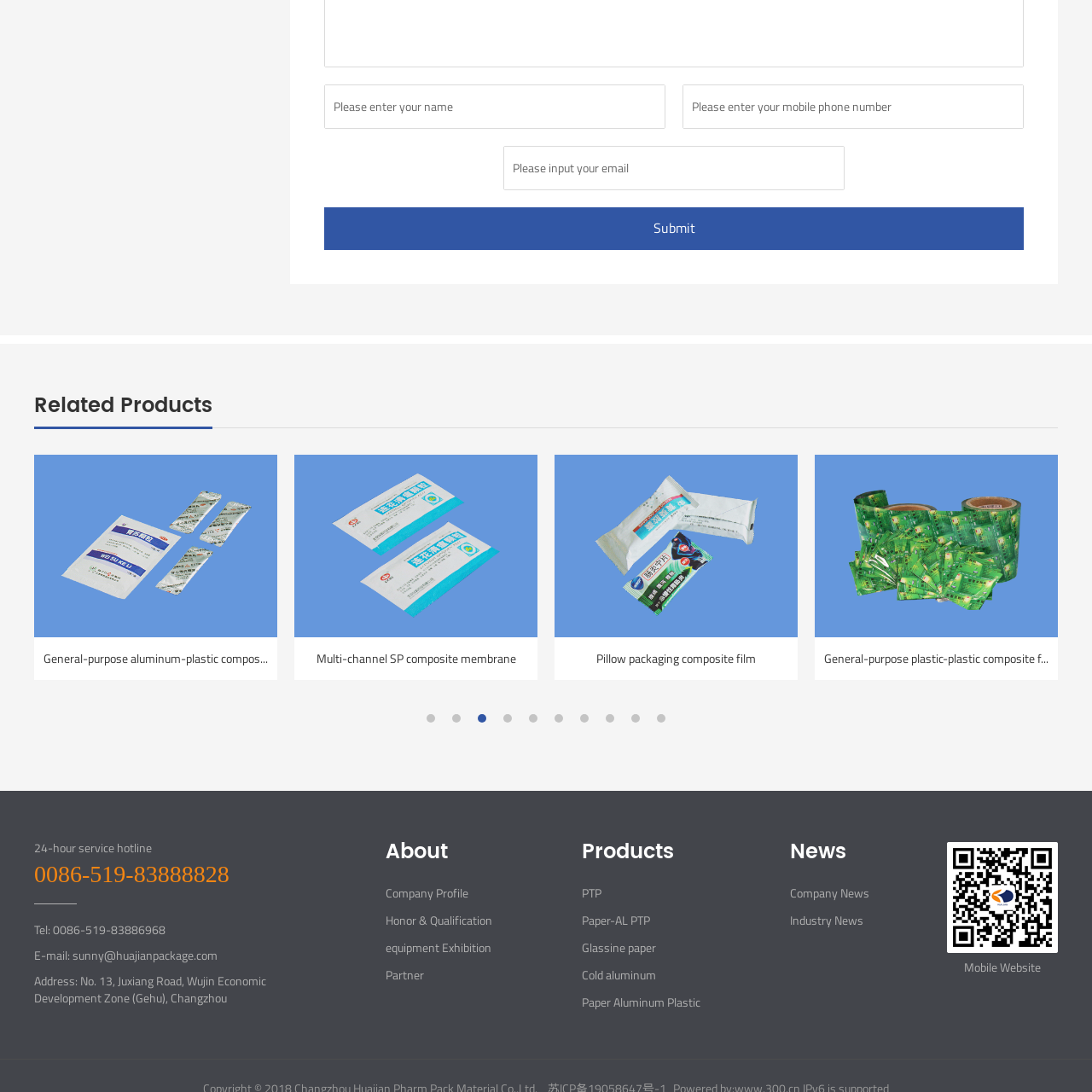Check the picture within the red bounding box and provide a brief answer using one word or phrase: What are some potential applications of this film?

Food packaging and medical applications